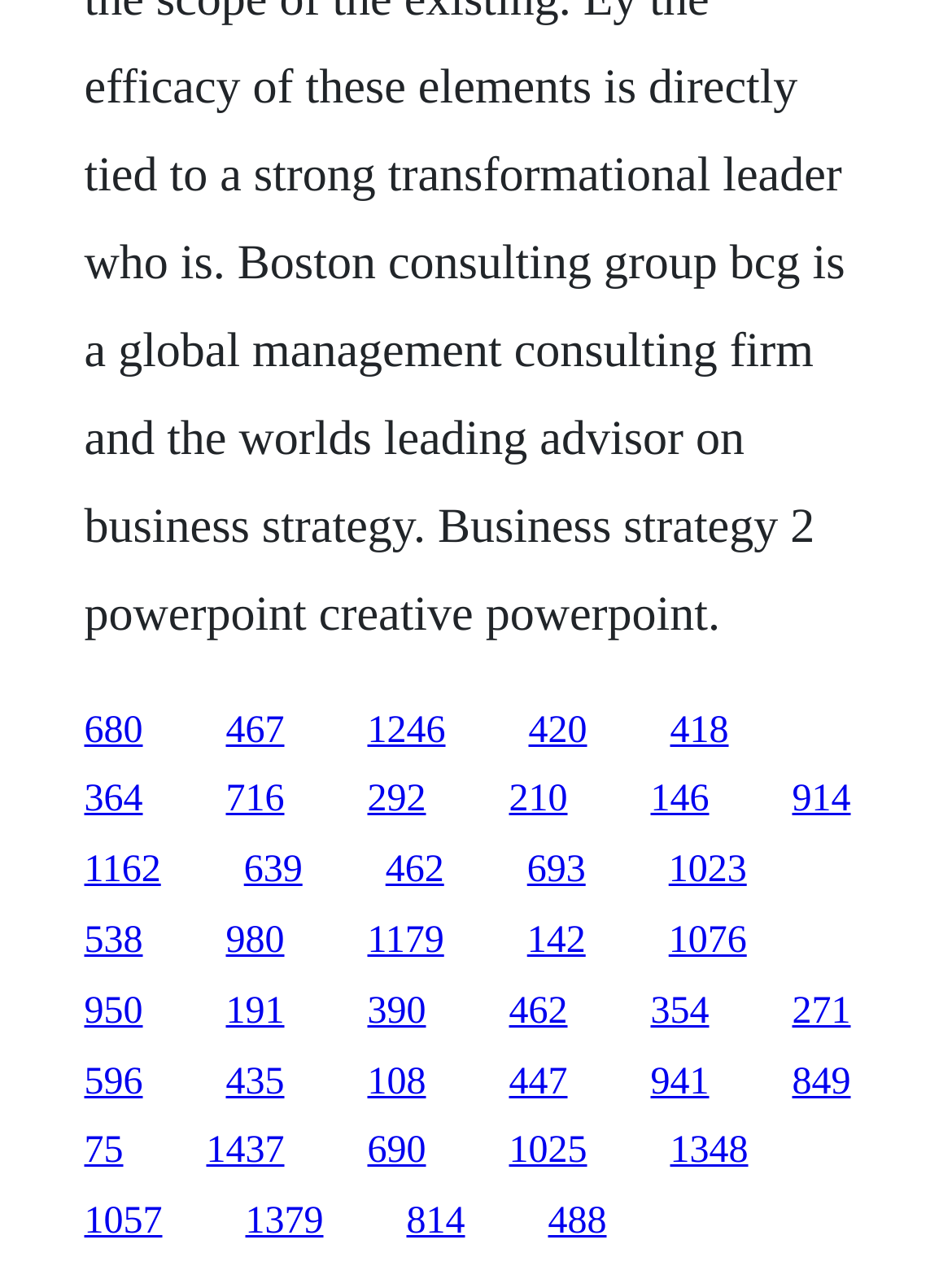Please identify the bounding box coordinates of the element that needs to be clicked to execute the following command: "follow the ninth link". Provide the bounding box using four float numbers between 0 and 1, formatted as [left, top, right, bottom].

[0.535, 0.61, 0.596, 0.642]